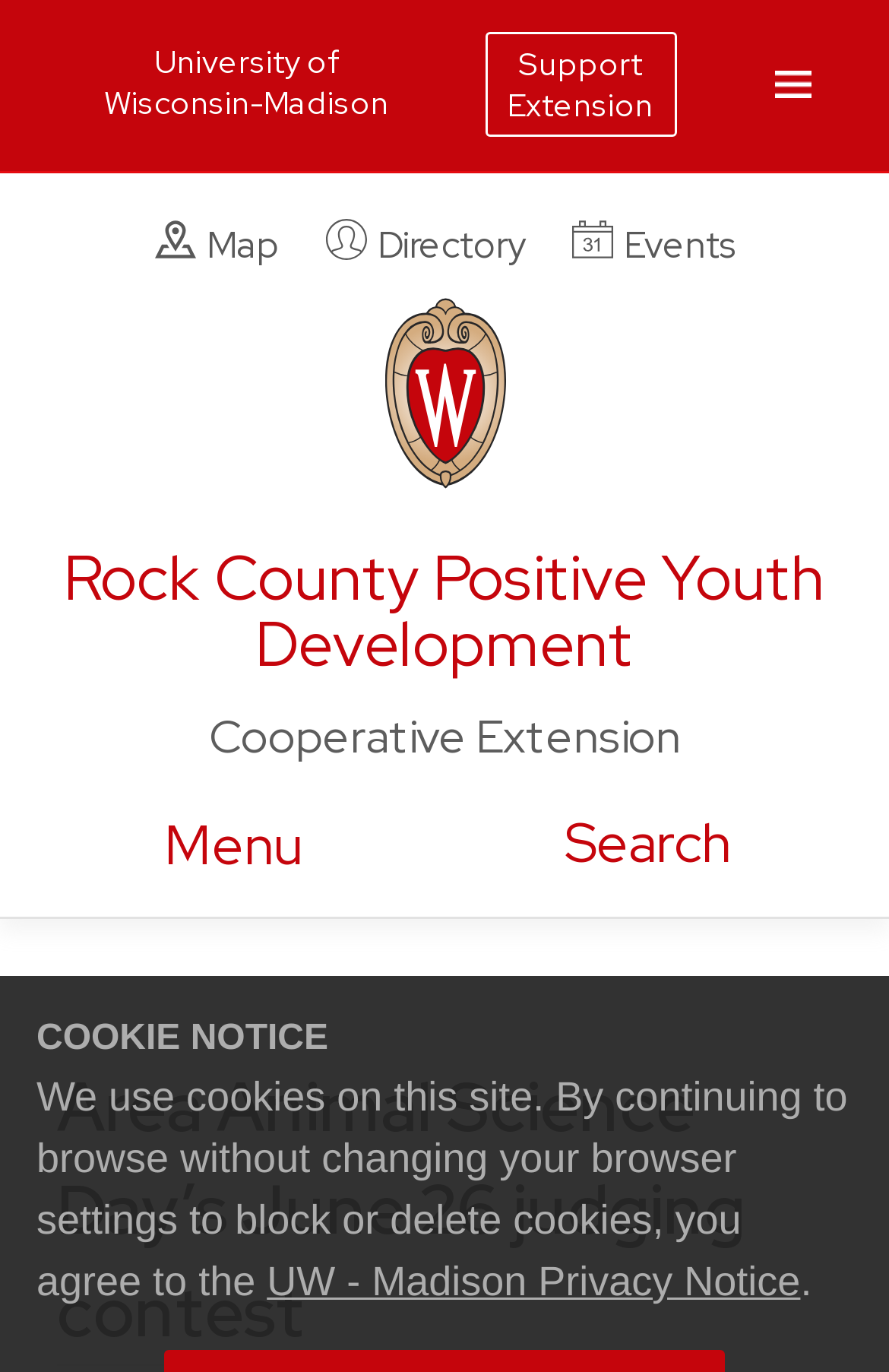Carefully examine the image and provide an in-depth answer to the question: What is the purpose of the button with the text 'open menu'?

I determined the answer by looking at the button element with the text 'open menu' and its expanded property set to False, indicating that its purpose is to open the menu when clicked.